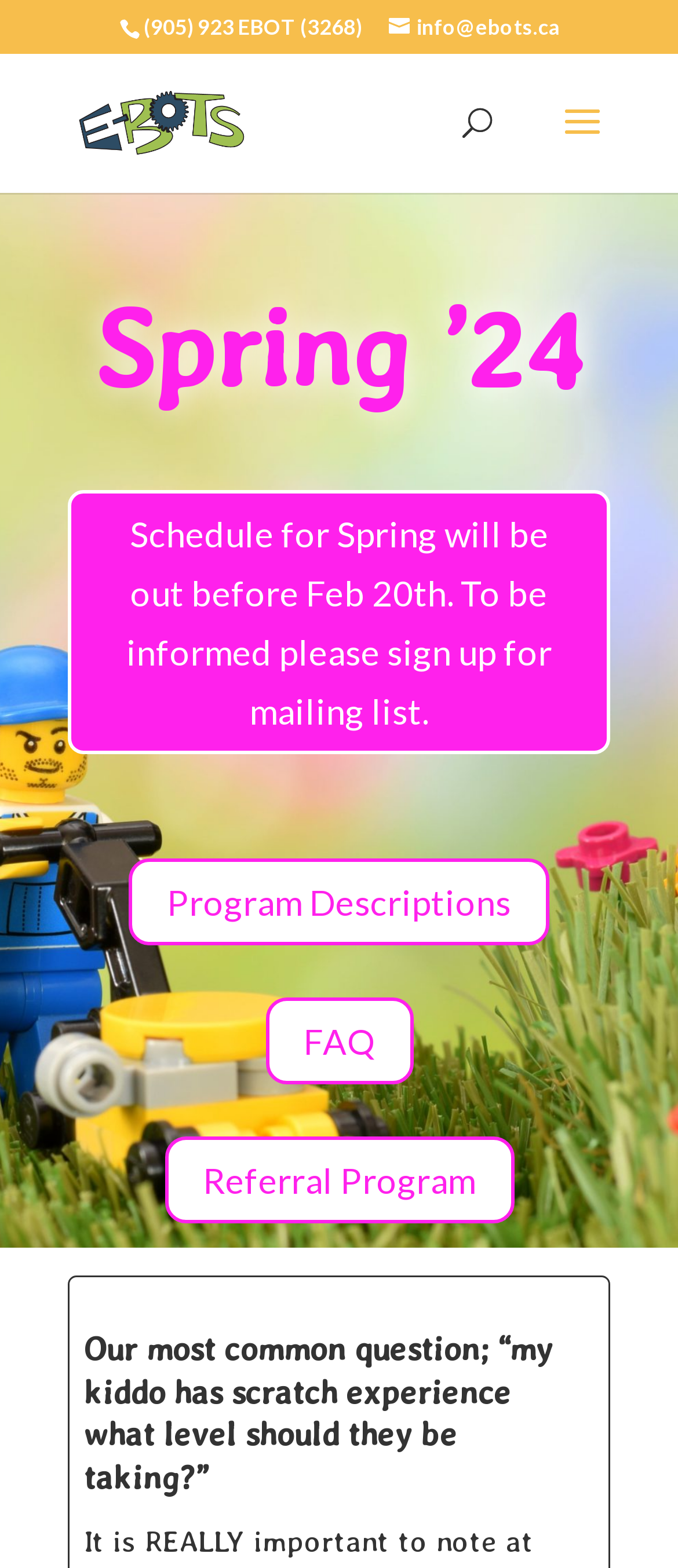What is the search box placeholder text?
Using the details shown in the screenshot, provide a comprehensive answer to the question.

I found the search box placeholder text by looking at the searchbox element with the bounding box coordinates [0.463, 0.034, 0.823, 0.036], which contains the text 'Search for:'.